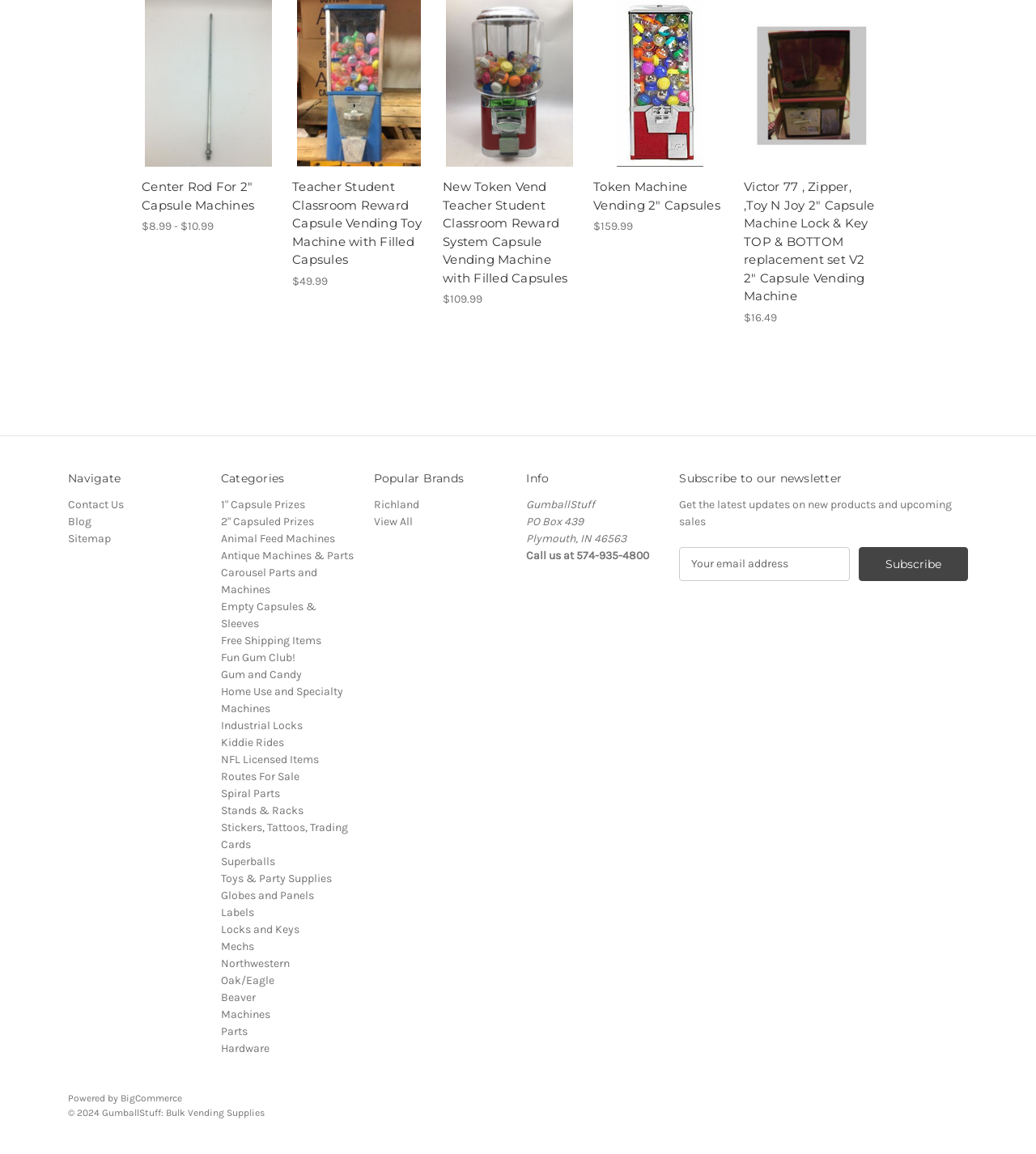What is the category of the product 'Animal Feed Machines'?
Use the image to answer the question with a single word or phrase.

Categories